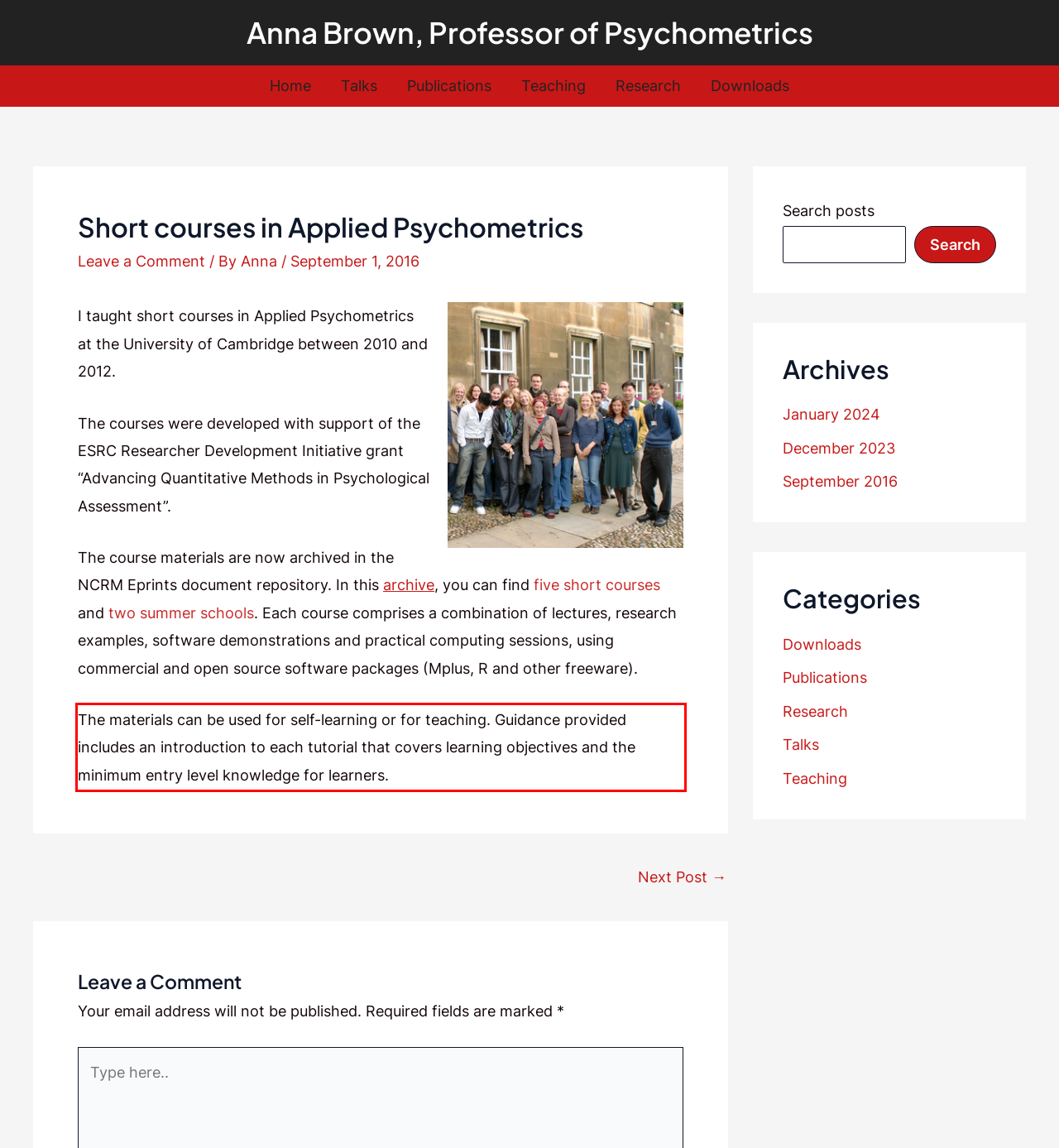You are given a screenshot with a red rectangle. Identify and extract the text within this red bounding box using OCR.

The materials can be used for self-learning or for teaching. Guidance provided includes an introduction to each tutorial that covers learning objectives and the minimum entry level knowledge for learners.